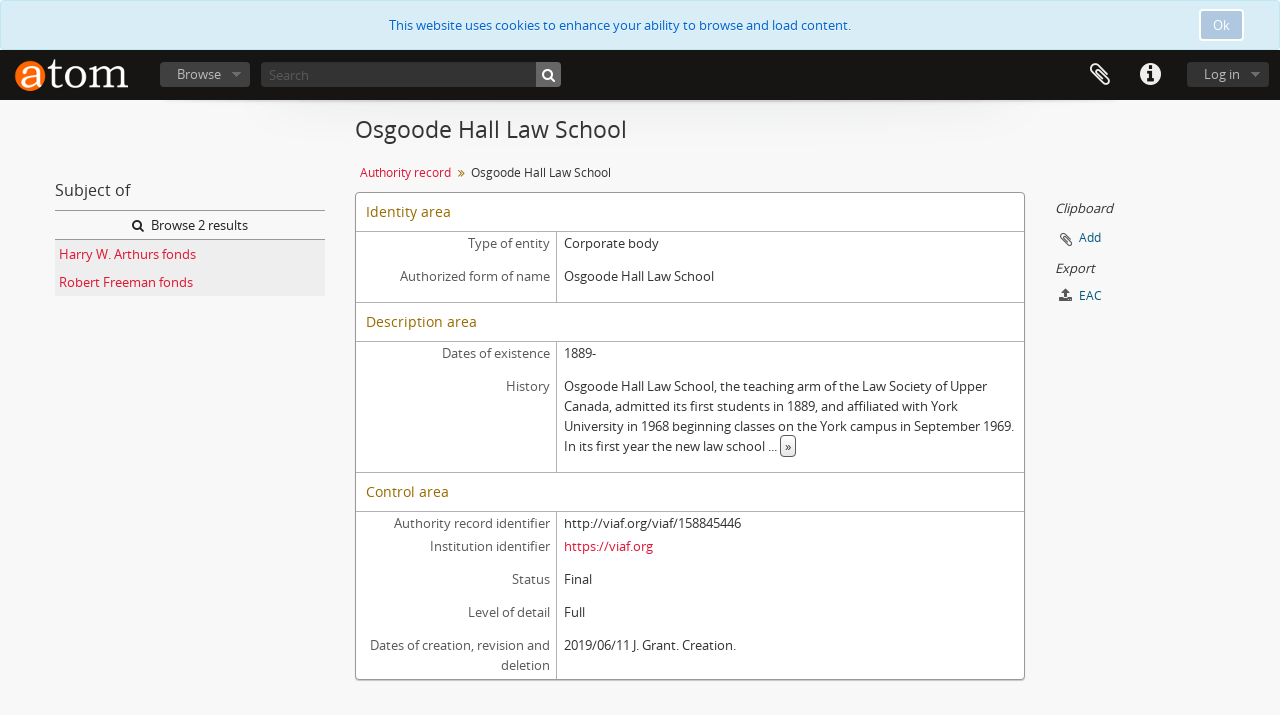Please specify the bounding box coordinates of the region to click in order to perform the following instruction: "Log in".

[0.927, 0.087, 0.991, 0.122]